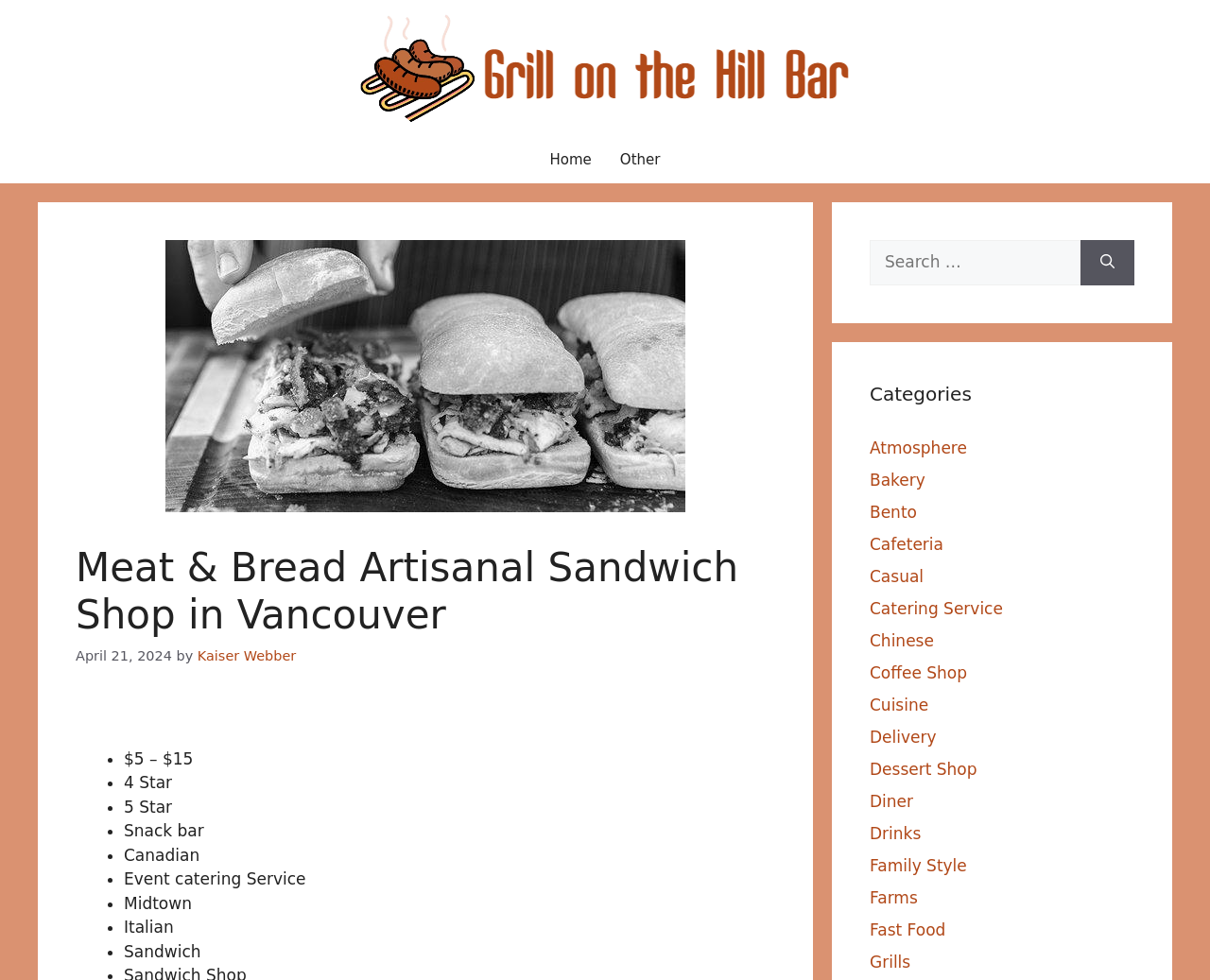Find the bounding box coordinates for the area that should be clicked to accomplish the instruction: "Click the 'Grills' link".

[0.719, 0.972, 0.753, 0.991]